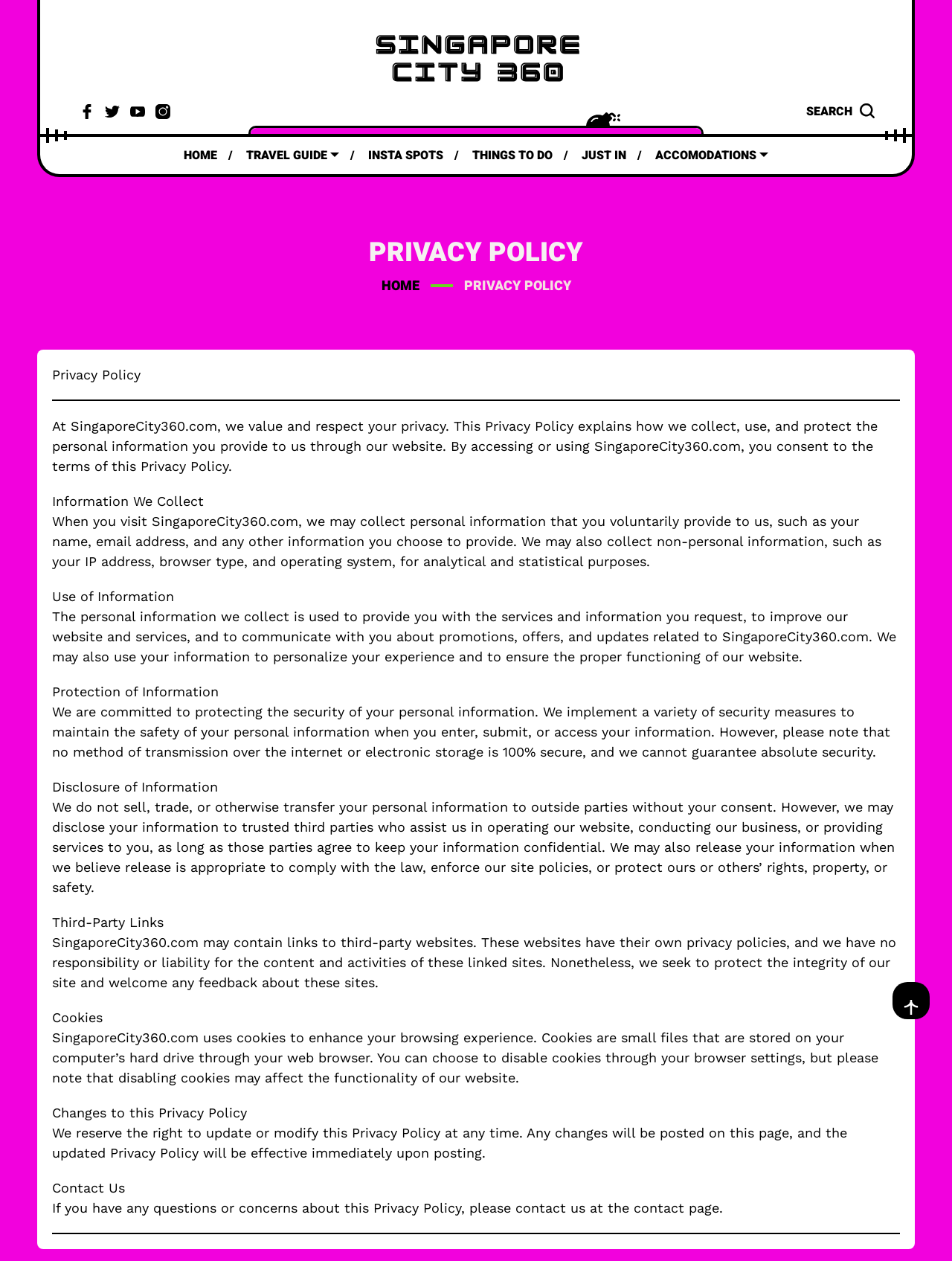Given the following UI element description: "Hot Posts", find the bounding box coordinates in the webpage screenshot.

[0.616, 0.089, 0.652, 0.1]